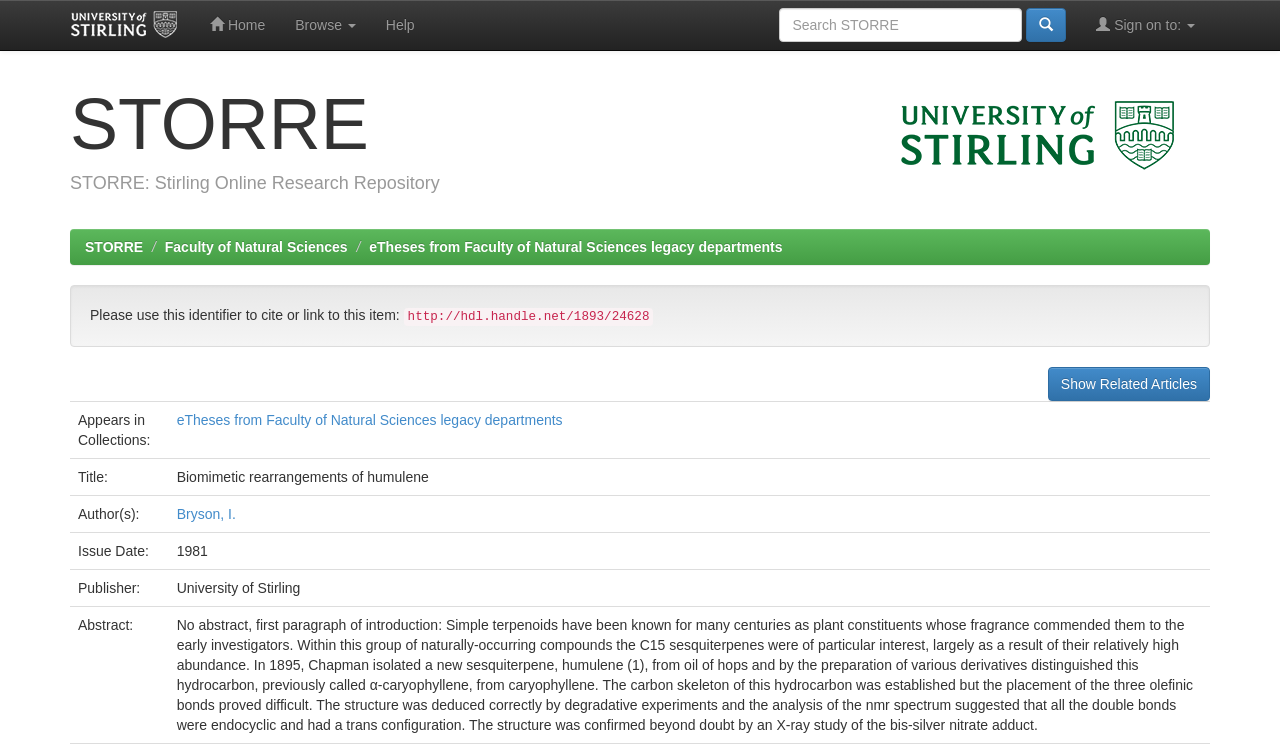What is the name of the repository?
Please give a detailed and thorough answer to the question, covering all relevant points.

The name of the repository can be found in the heading 'STORRE: Stirling Online Research Repository' which is located at the top of the webpage.